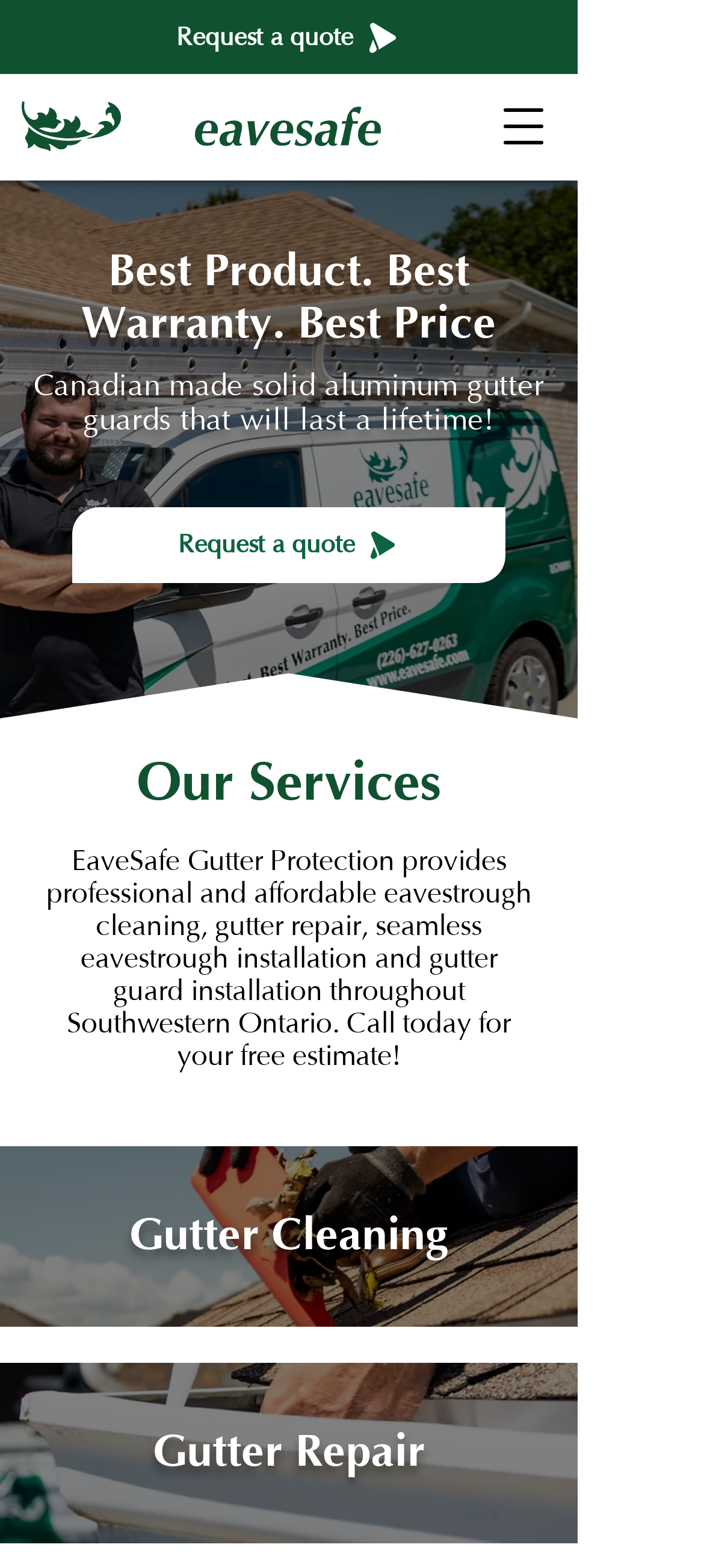Please study the image and answer the question comprehensively:
What is the location where EaveSafe Gutter Protection operates?

According to the static text element, EaveSafe Gutter Protection provides its services throughout Southwestern Ontario. This information is also supported by the images on the webpage, which show gutter cleaning and repair services in specific locations within Southwestern Ontario, such as Chatham and Sarnia.